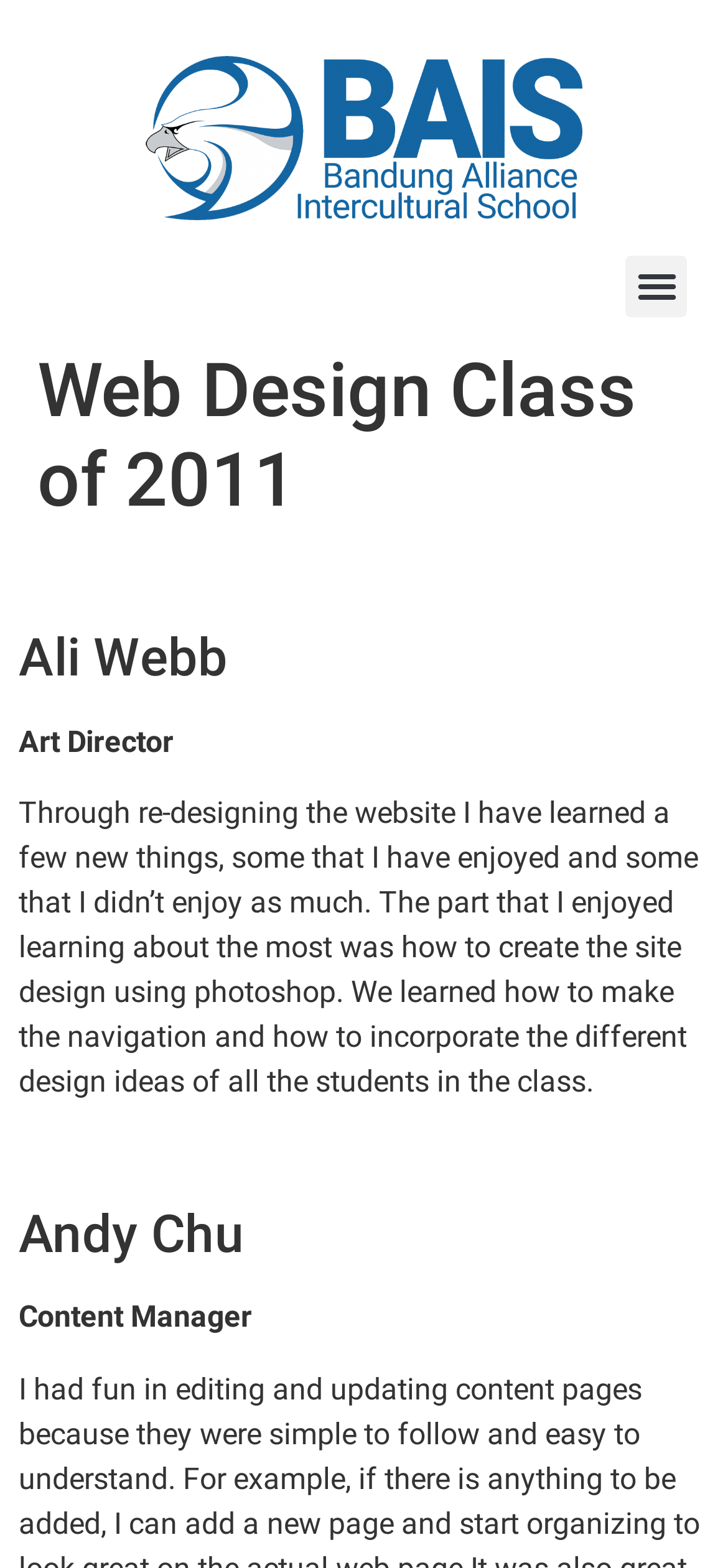Identify the text that serves as the heading for the webpage and generate it.

Web Design Class of 2011